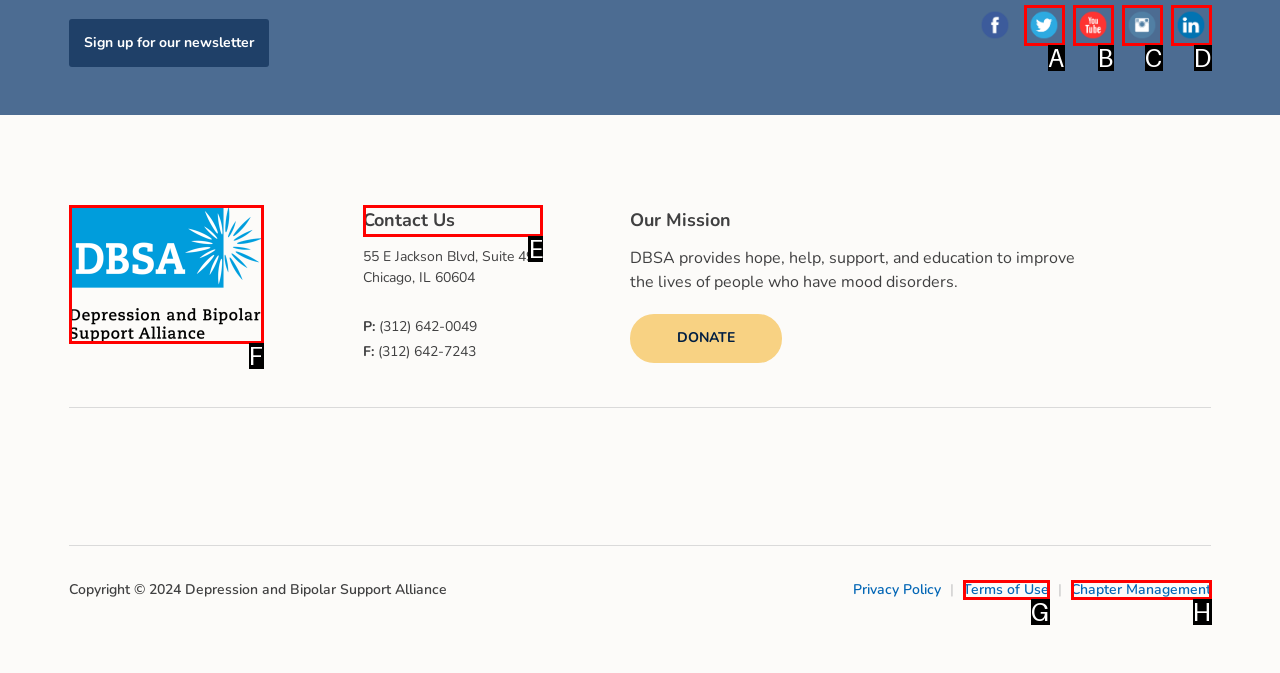Identify the correct UI element to click to achieve the task: Contact us.
Answer with the letter of the appropriate option from the choices given.

E